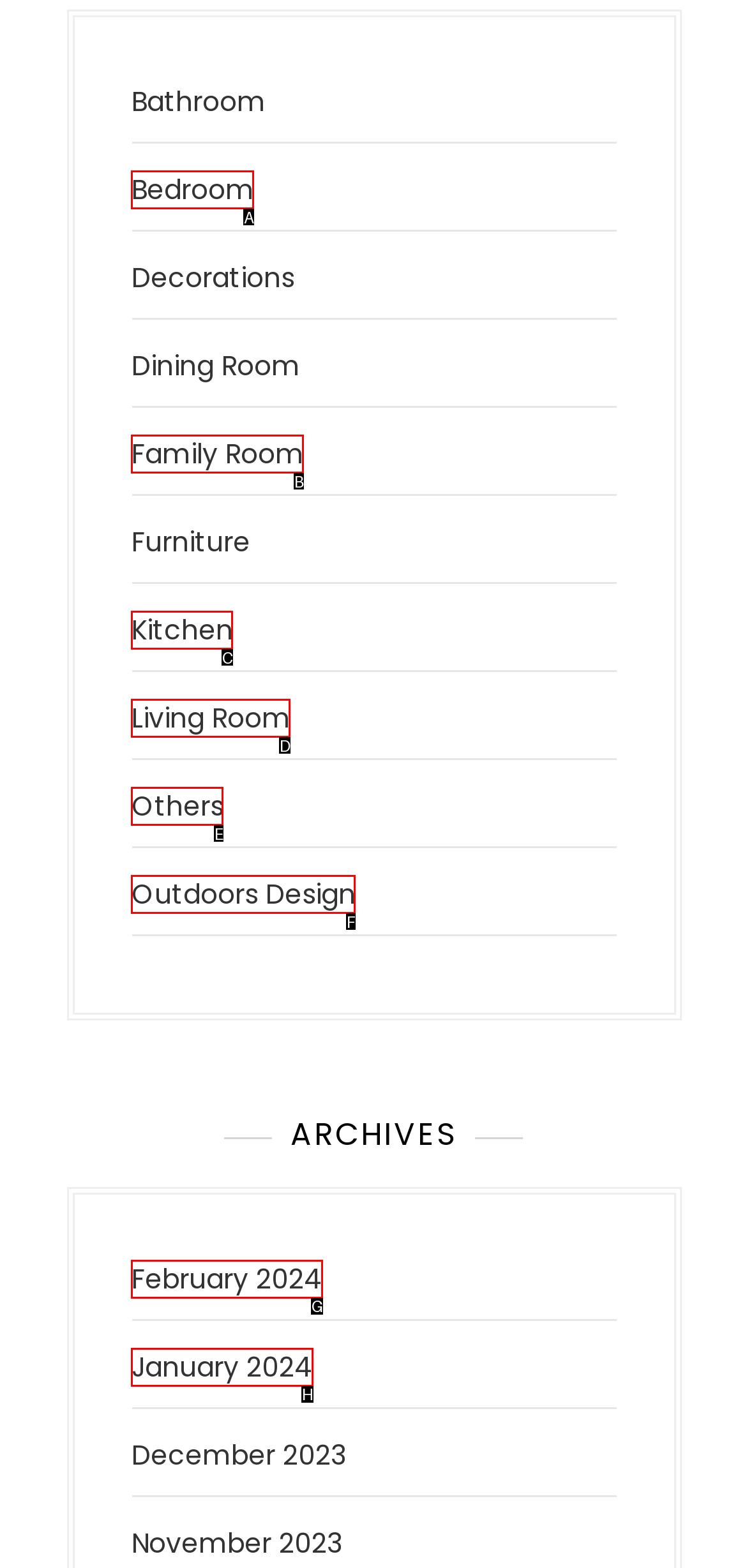Find the option that fits the given description: Others
Answer with the letter representing the correct choice directly.

E